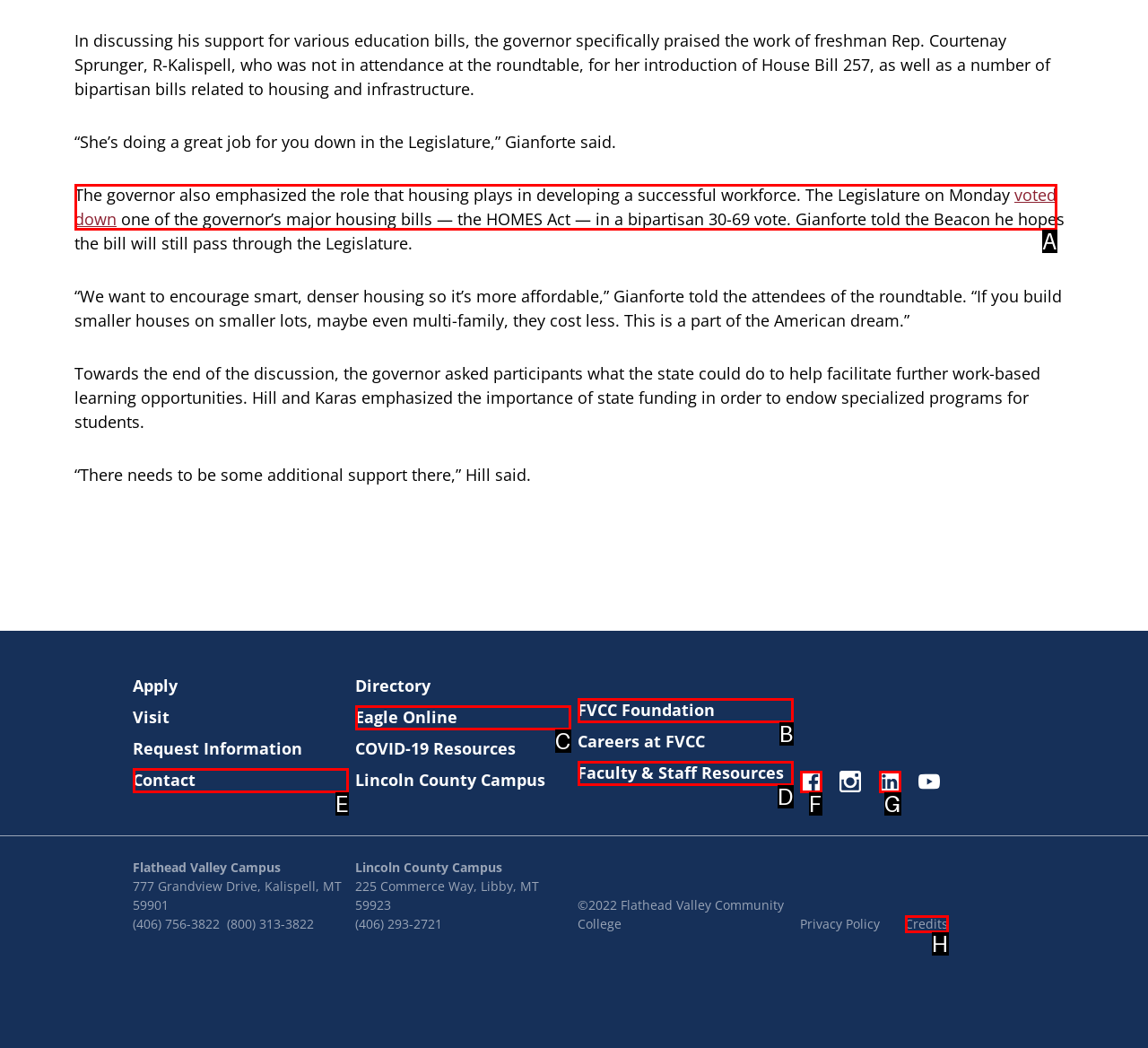Identify the option that corresponds to: Theatre
Respond with the corresponding letter from the choices provided.

None